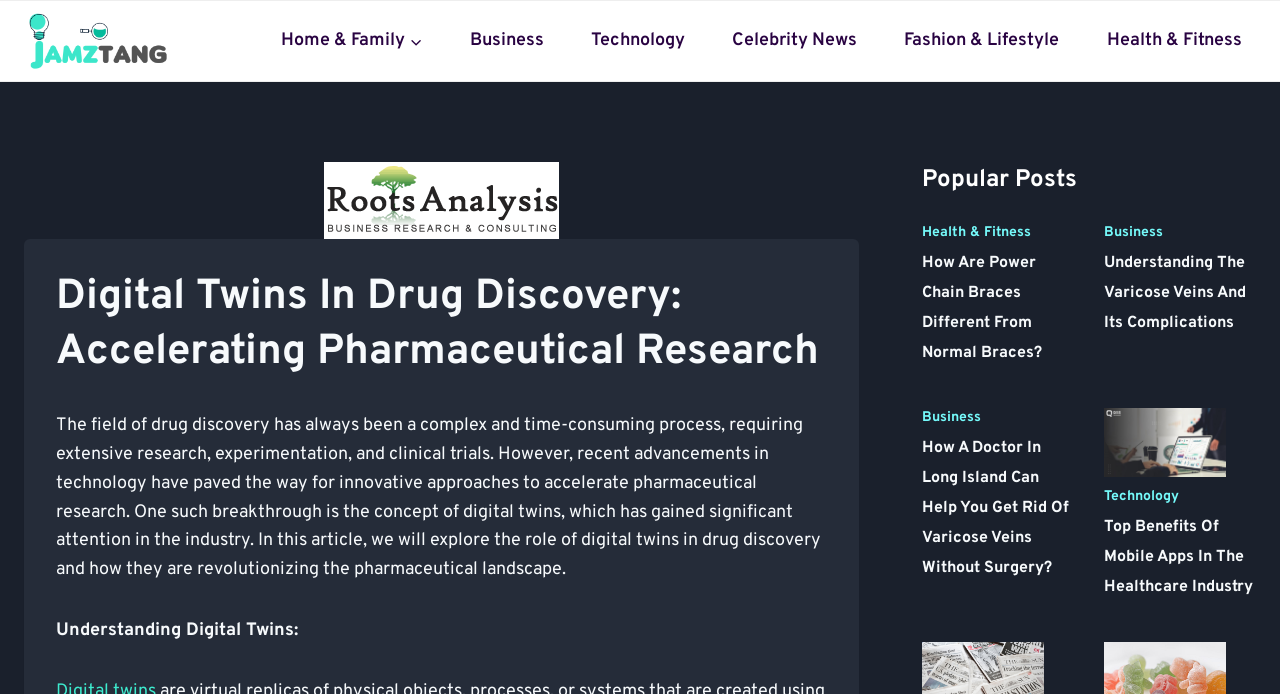Convey a detailed summary of the webpage, mentioning all key elements.

The webpage is about digital twins in drug discovery, with a focus on accelerating pharmaceutical research. At the top left, there is a link to "Jamztang" accompanied by a small image. Below this, there is a primary navigation menu with links to various categories such as "Home & Family", "Business", "Technology", "Celebrity News", "Fashion & Lifestyle", and "Health & Fitness".

The main content of the page is divided into two sections. The first section has a heading "Digital Twins In Drug Discovery: Accelerating Pharmaceutical Research" and a brief introduction to the concept of digital twins in the pharmaceutical industry. Below this, there is a subheading "Understanding Digital Twins:".

The second section is a collection of popular posts, with four articles listed. Each article has a heading and a link to a related category. The articles are arranged in two columns, with two articles on the left and two on the right. The articles are about various topics such as power chain braces, varicose veins, and the benefits of mobile apps in the healthcare industry.

There are several images on the page, including one at the top right with the title "Digital Twins in Drug Discovery" and another below the popular posts section with the title "Benefits of Mobile Apps". Overall, the page has a clean layout with clear headings and concise text, making it easy to navigate and read.